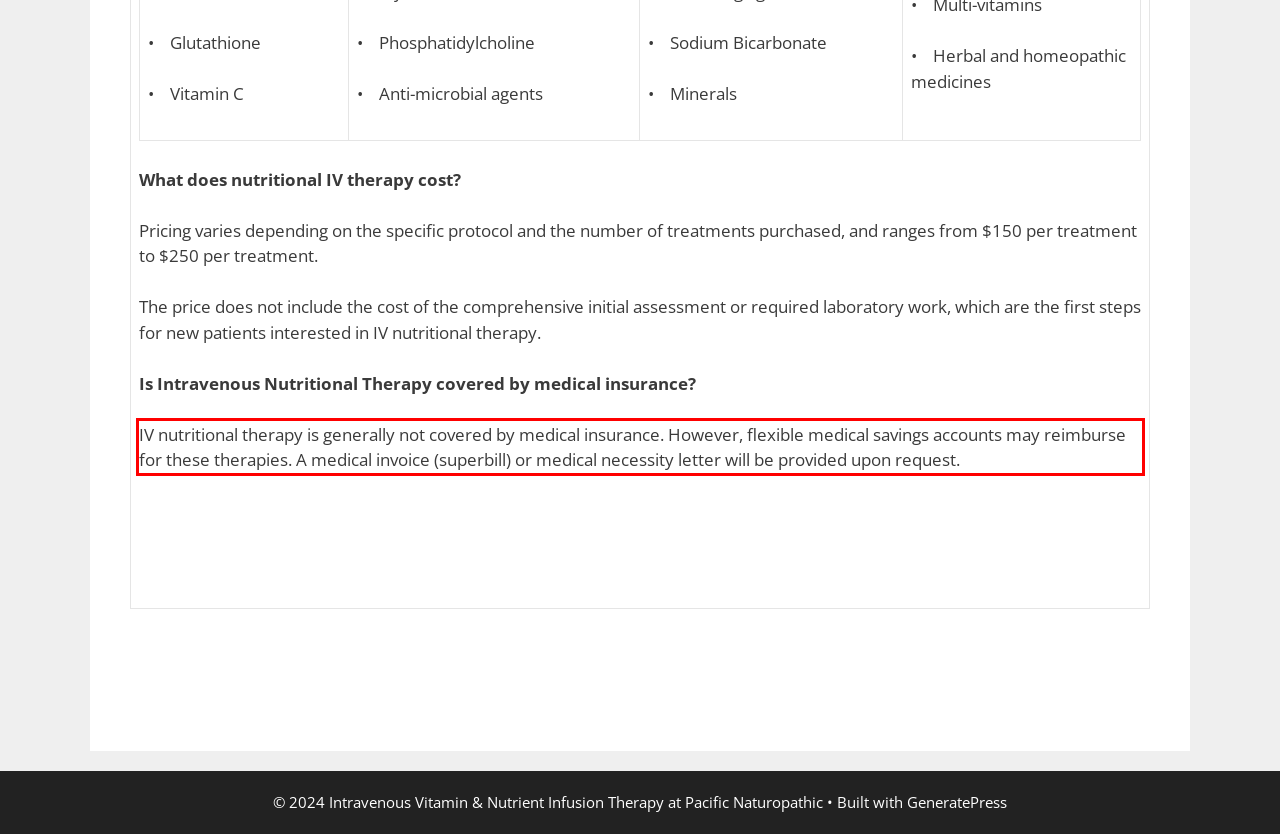Given the screenshot of the webpage, identify the red bounding box, and recognize the text content inside that red bounding box.

IV nutritional therapy is generally not covered by medical insurance. However, flexible medical savings accounts may reimburse for these therapies. A medical invoice (superbill) or medical necessity letter will be provided upon request.